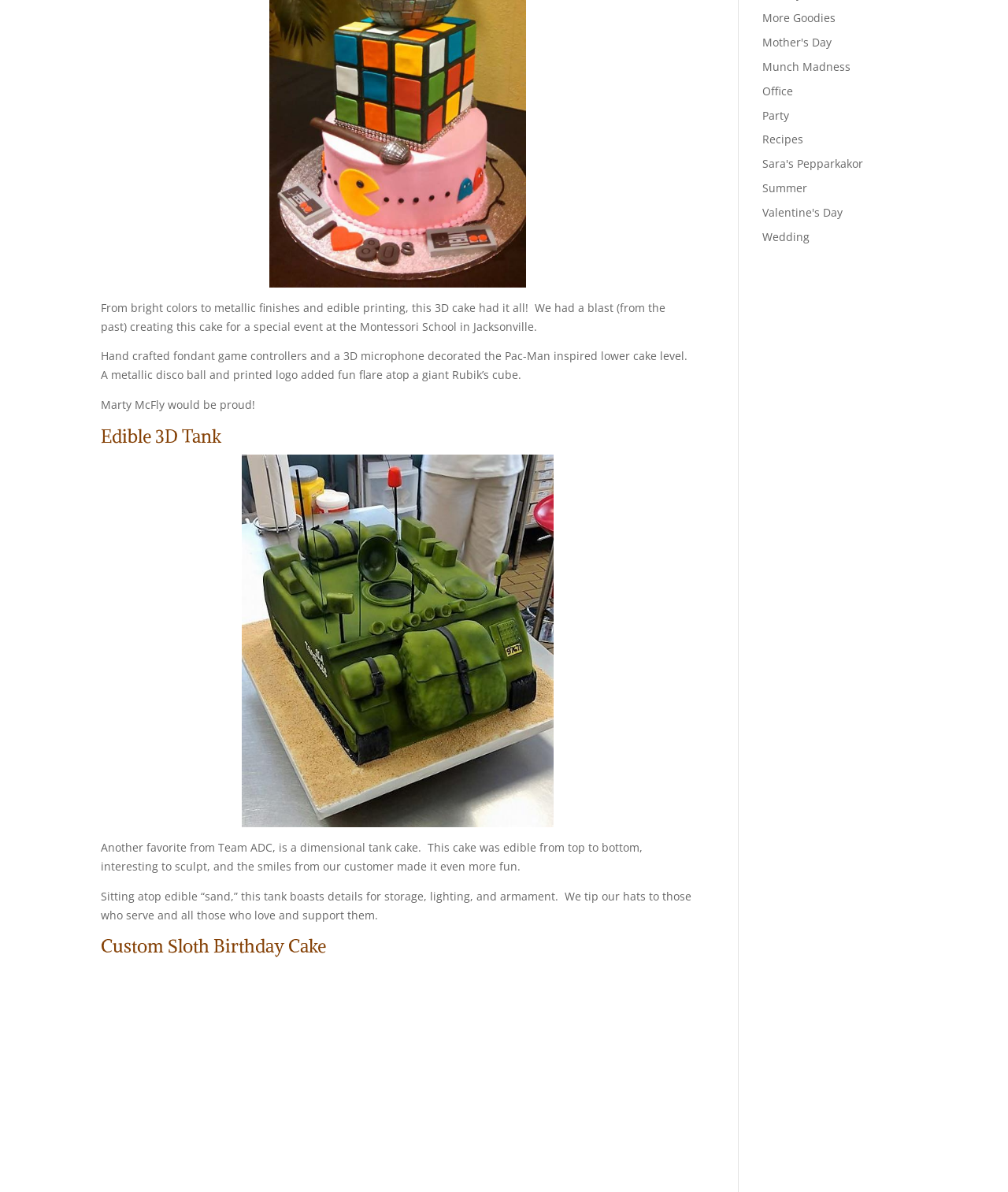Locate the bounding box of the user interface element based on this description: "Summer".

[0.756, 0.151, 0.801, 0.164]